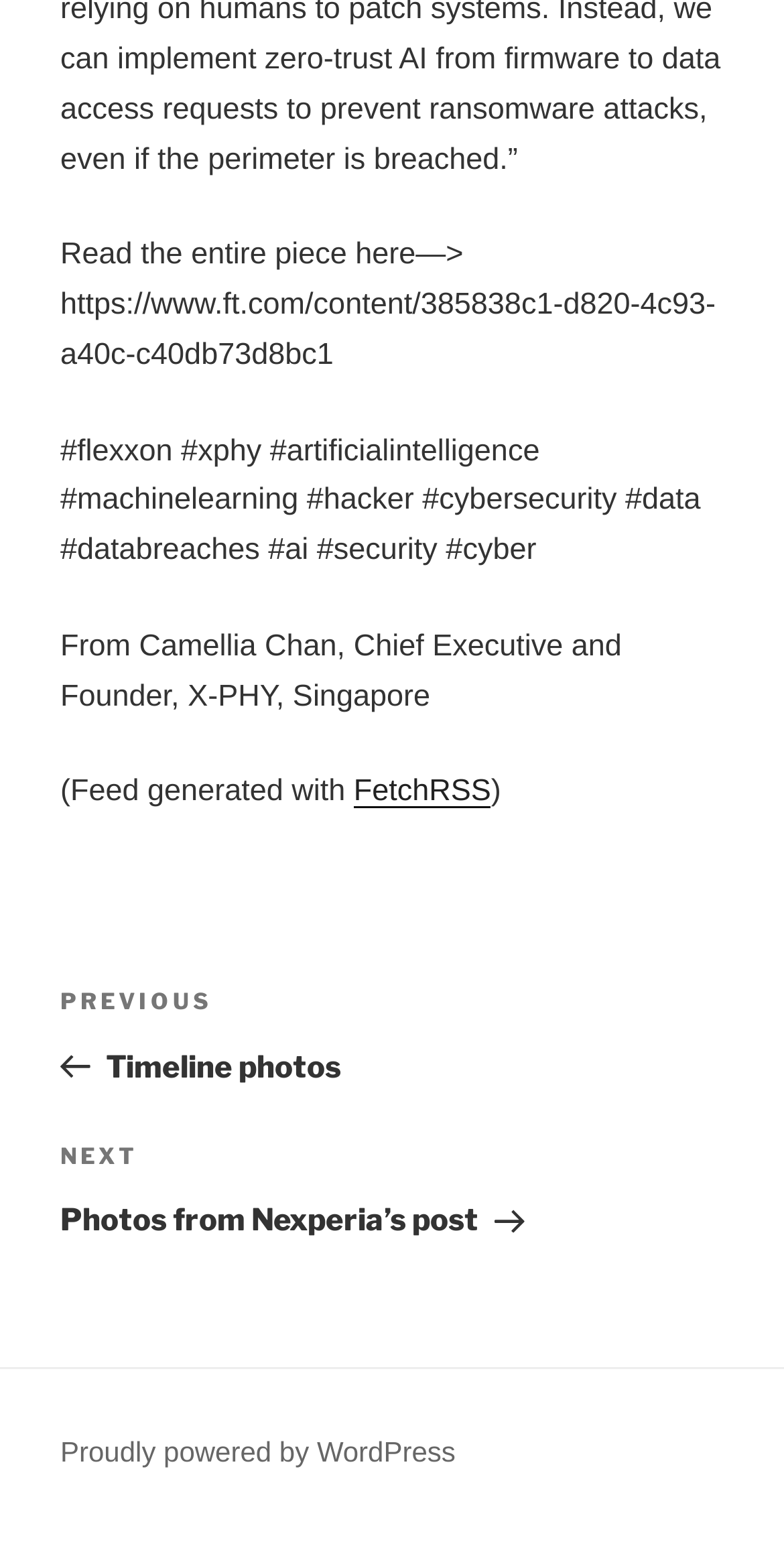What platform is the website built on?
Respond with a short answer, either a single word or a phrase, based on the image.

WordPress